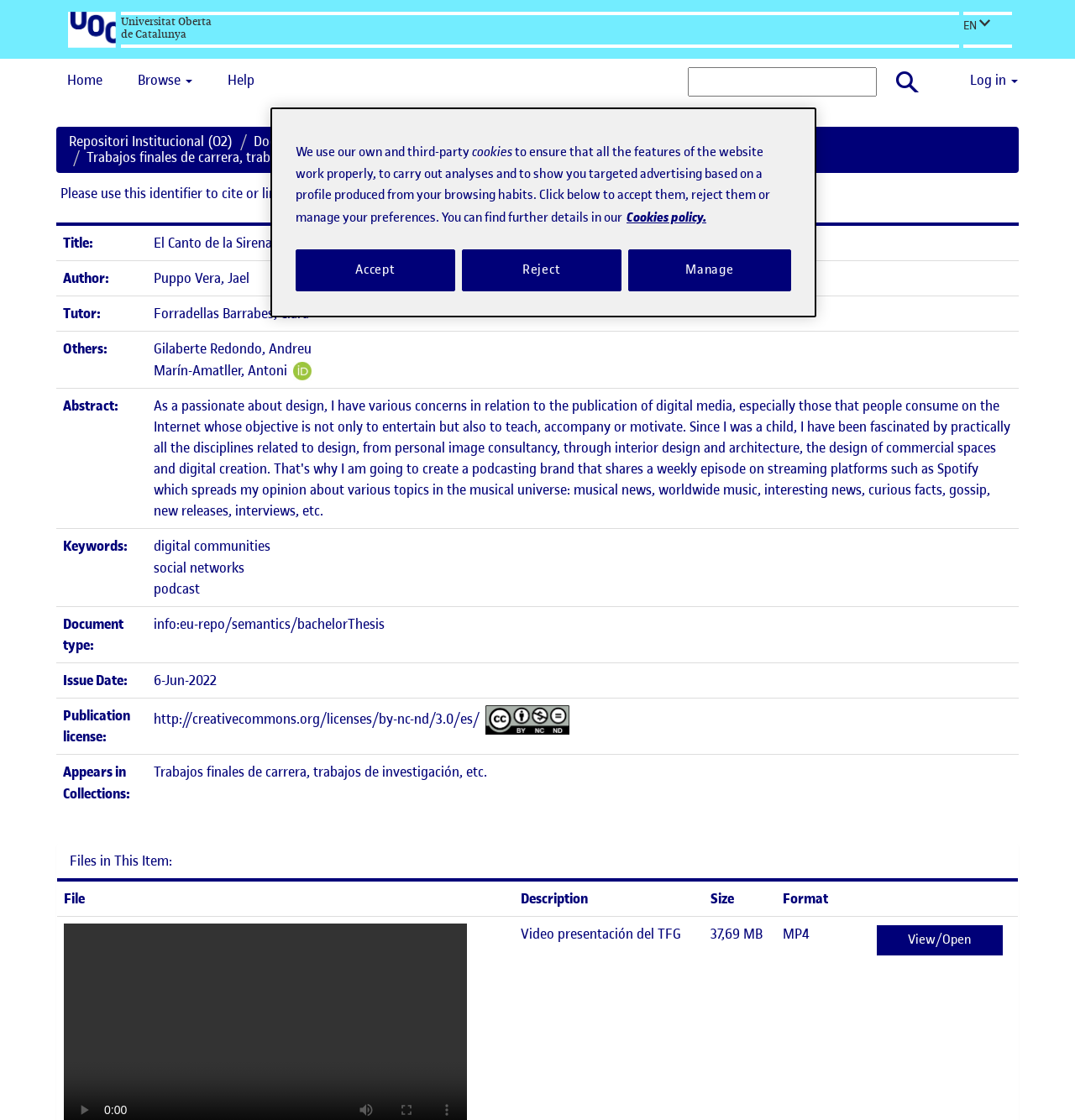Identify the bounding box coordinates necessary to click and complete the given instruction: "View the details of the item".

[0.816, 0.826, 0.933, 0.853]